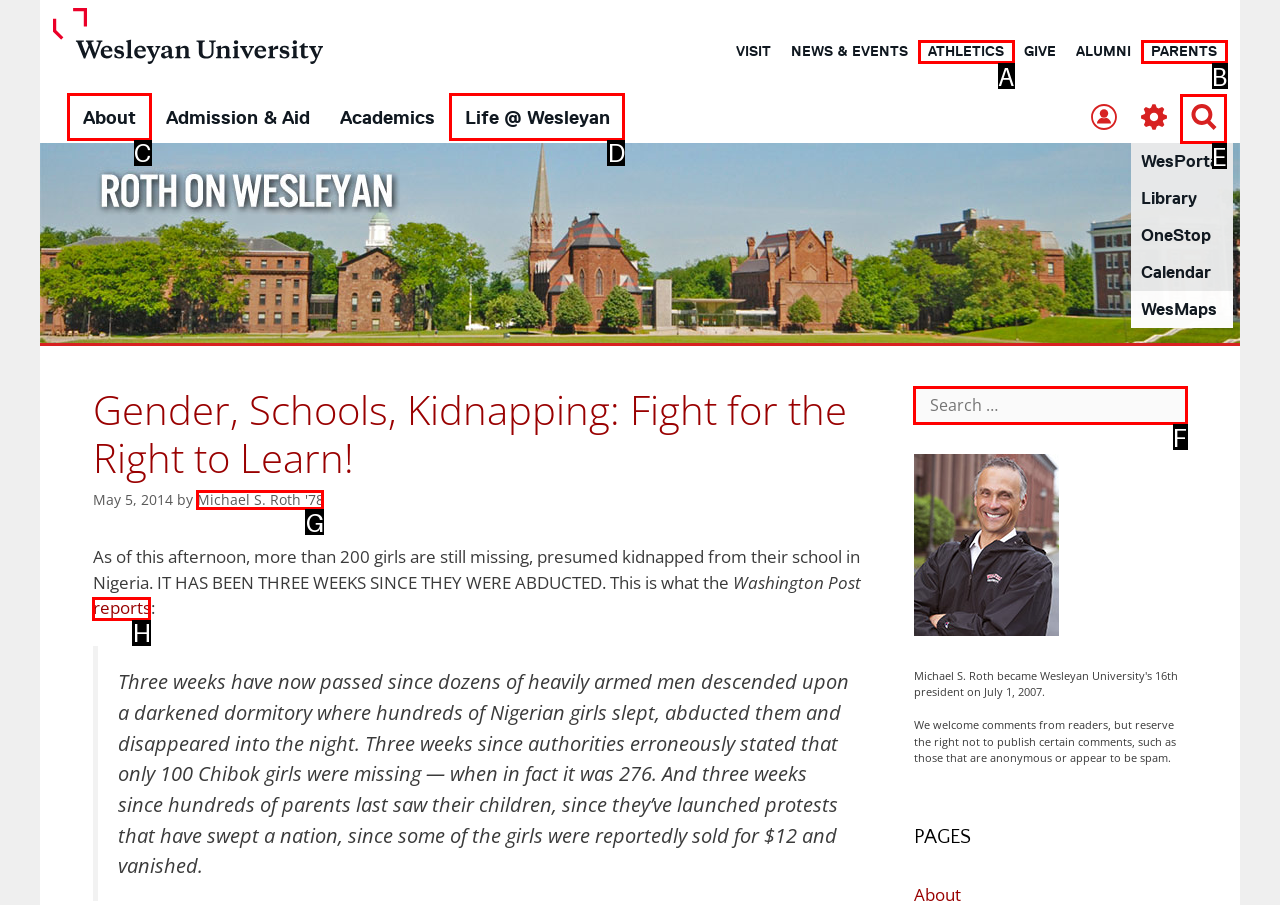To complete the instruction: Click on the 'About' link, which HTML element should be clicked?
Respond with the option's letter from the provided choices.

C